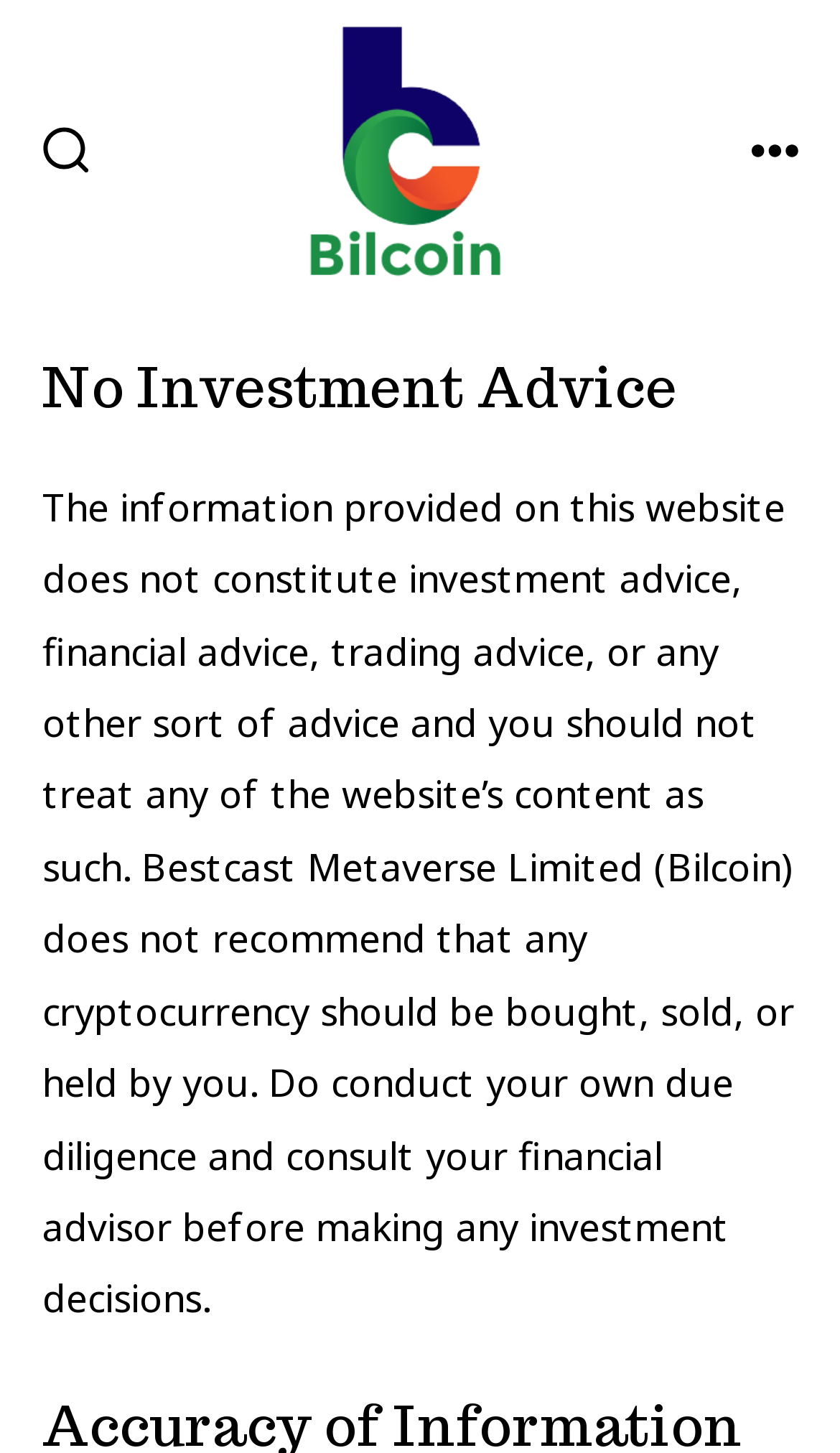Locate the bounding box of the UI element defined by this description: "alt="Bilcoin"". The coordinates should be given as four float numbers between 0 and 1, formatted as [left, top, right, bottom].

[0.356, 0.012, 0.613, 0.199]